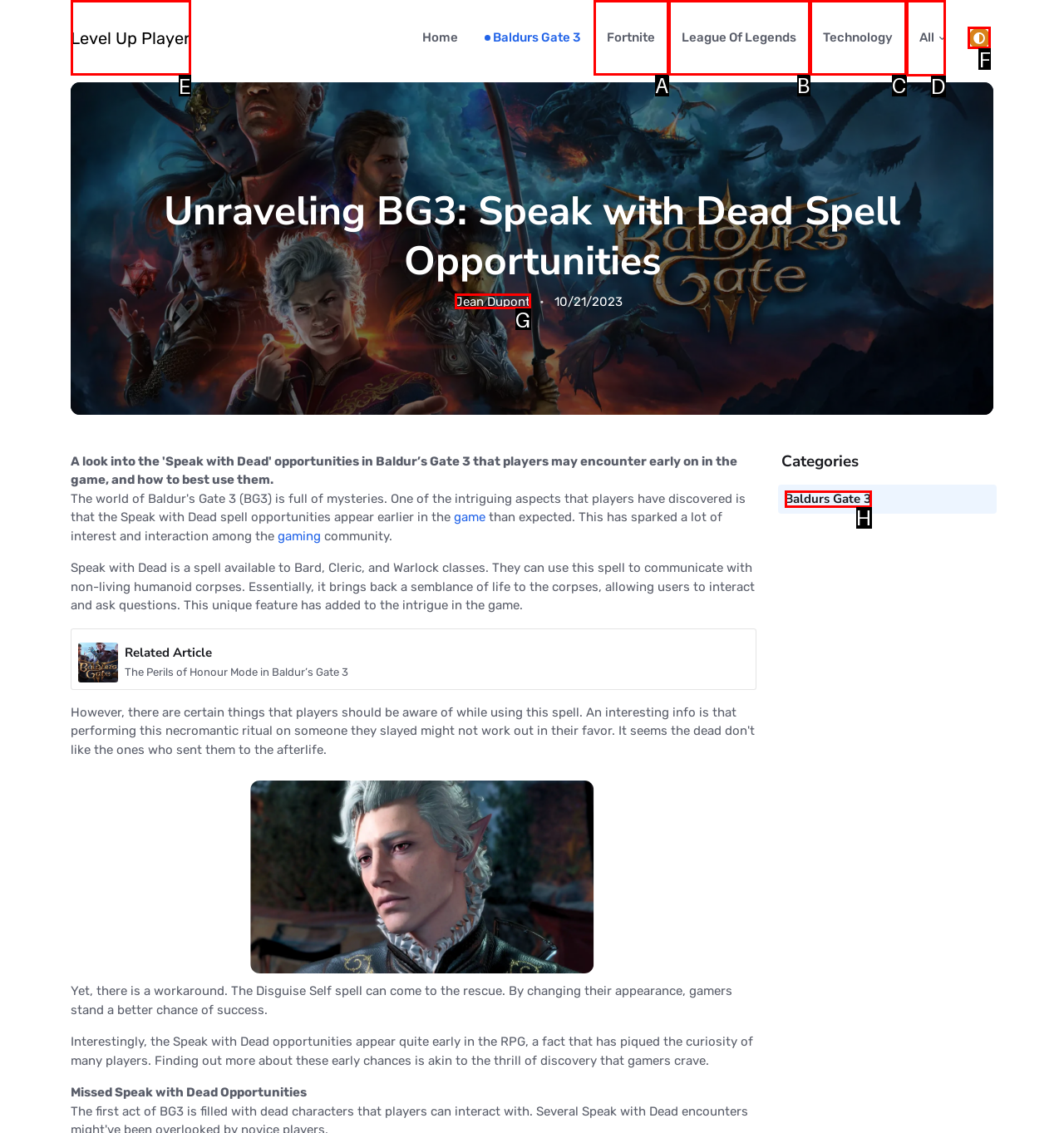To complete the task: Click on the search button, which option should I click? Answer with the appropriate letter from the provided choices.

F